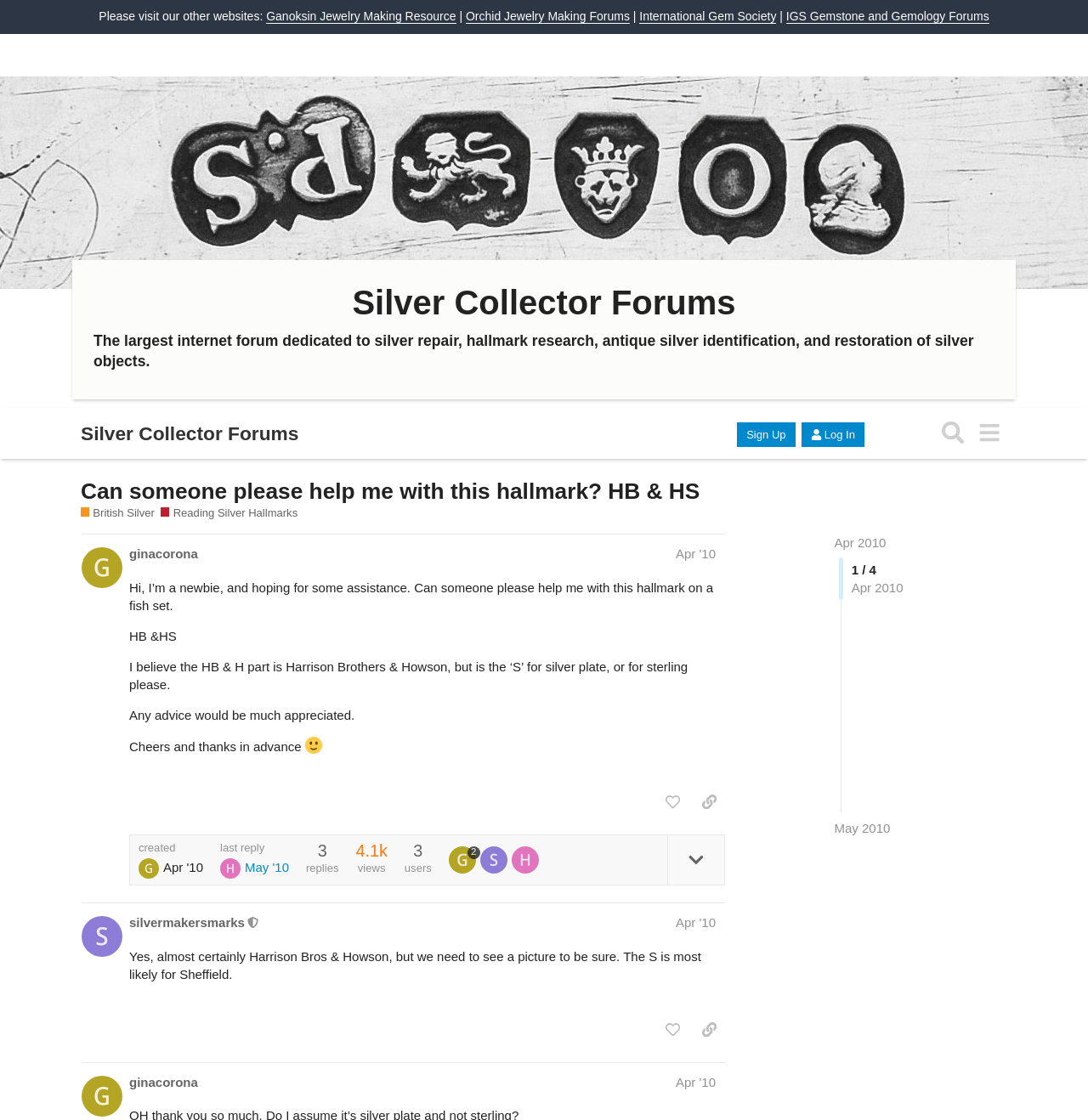What is the name of the moderator who replied to the topic?
Based on the image, please offer an in-depth response to the question.

I determined the answer by examining the region element with the text 'post #2 by @silvermakersmarks' at coordinates [0.075, 0.806, 0.755, 0.948]. This region contains information about the author of the reply, who is a moderator named silvermakersmarks.